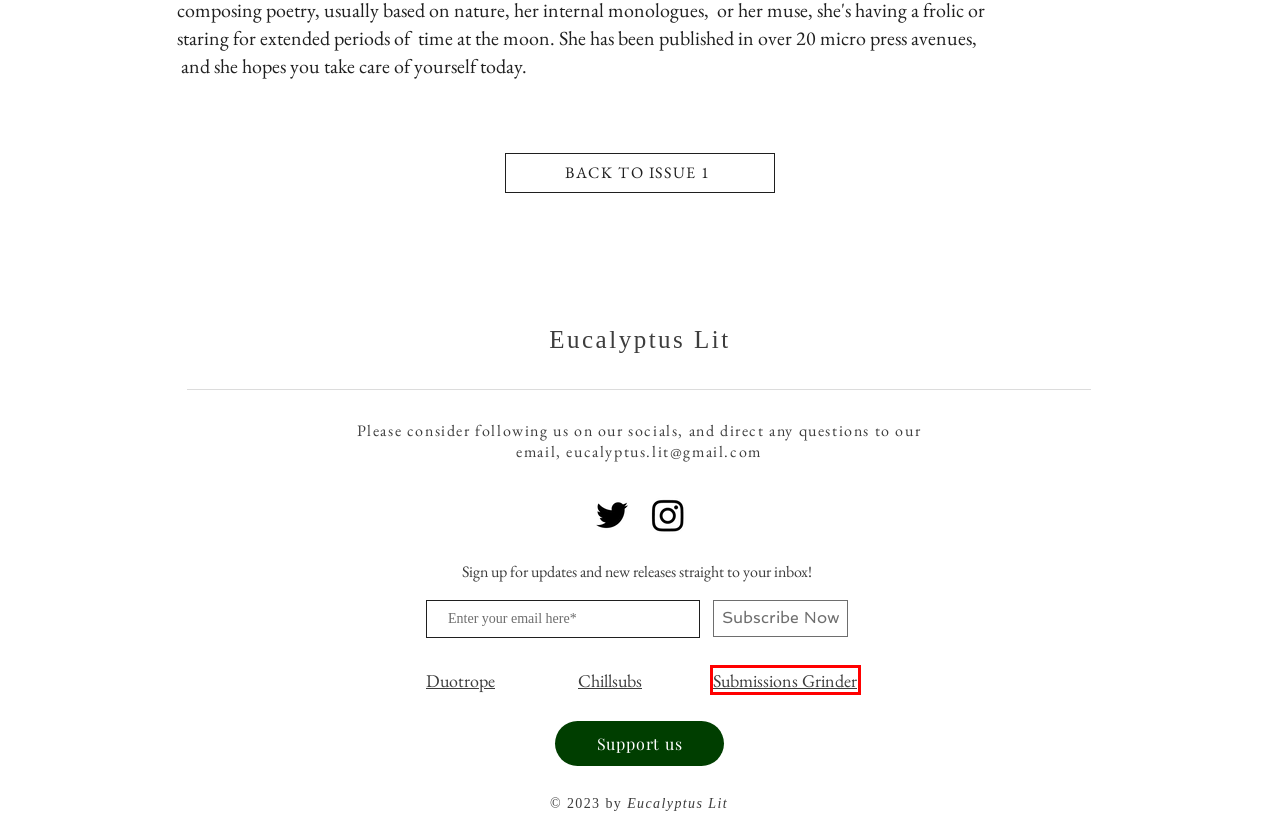You are provided with a screenshot of a webpage that has a red bounding box highlighting a UI element. Choose the most accurate webpage description that matches the new webpage after clicking the highlighted element. Here are your choices:
A. Issue 1 | Magazine
B. Eucalyptus Lit - Chill Subs
C. Submit | Magazine
D. Contest | Magazine
E. Masthead | Magazine
F. Eucalyptus Lit - The Submission Grinder
G. Resources | Magazine
H. Eucalyptus Lit | eucalyptus lit

F